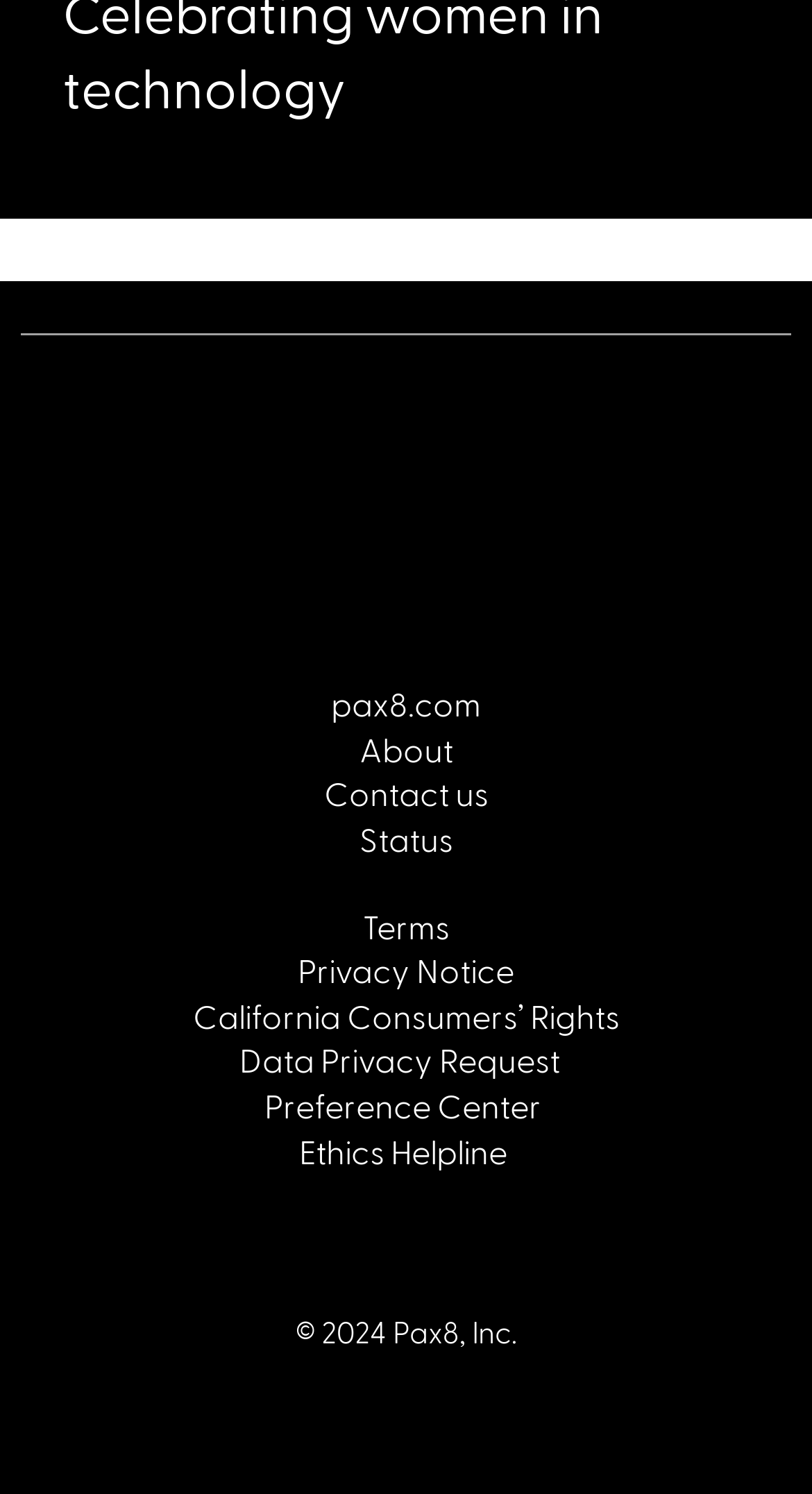Identify the bounding box of the UI element that matches this description: "Status".

[0.442, 0.548, 0.558, 0.574]